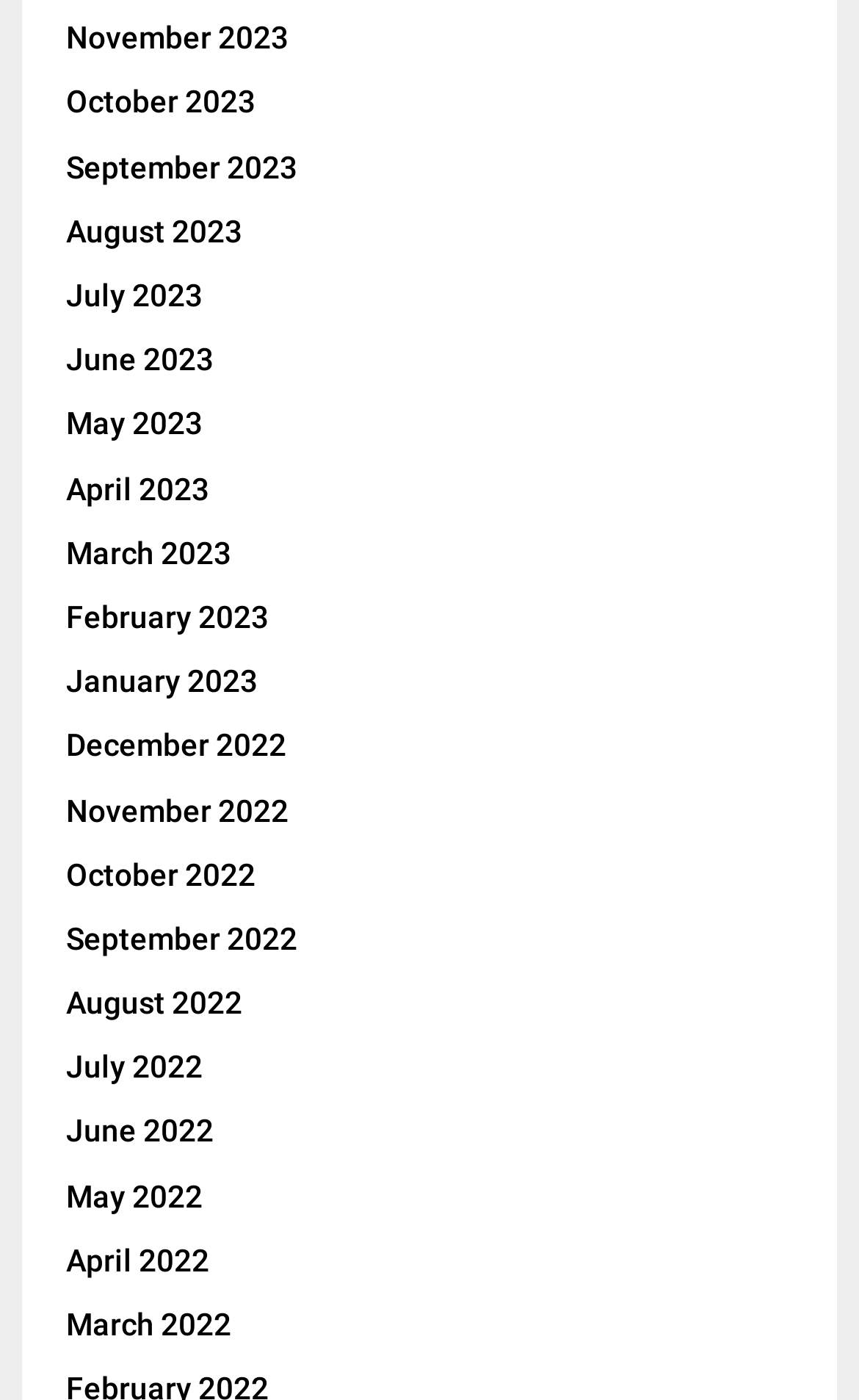Specify the bounding box coordinates of the region I need to click to perform the following instruction: "view October 2022". The coordinates must be four float numbers in the range of 0 to 1, i.e., [left, top, right, bottom].

[0.077, 0.612, 0.297, 0.637]